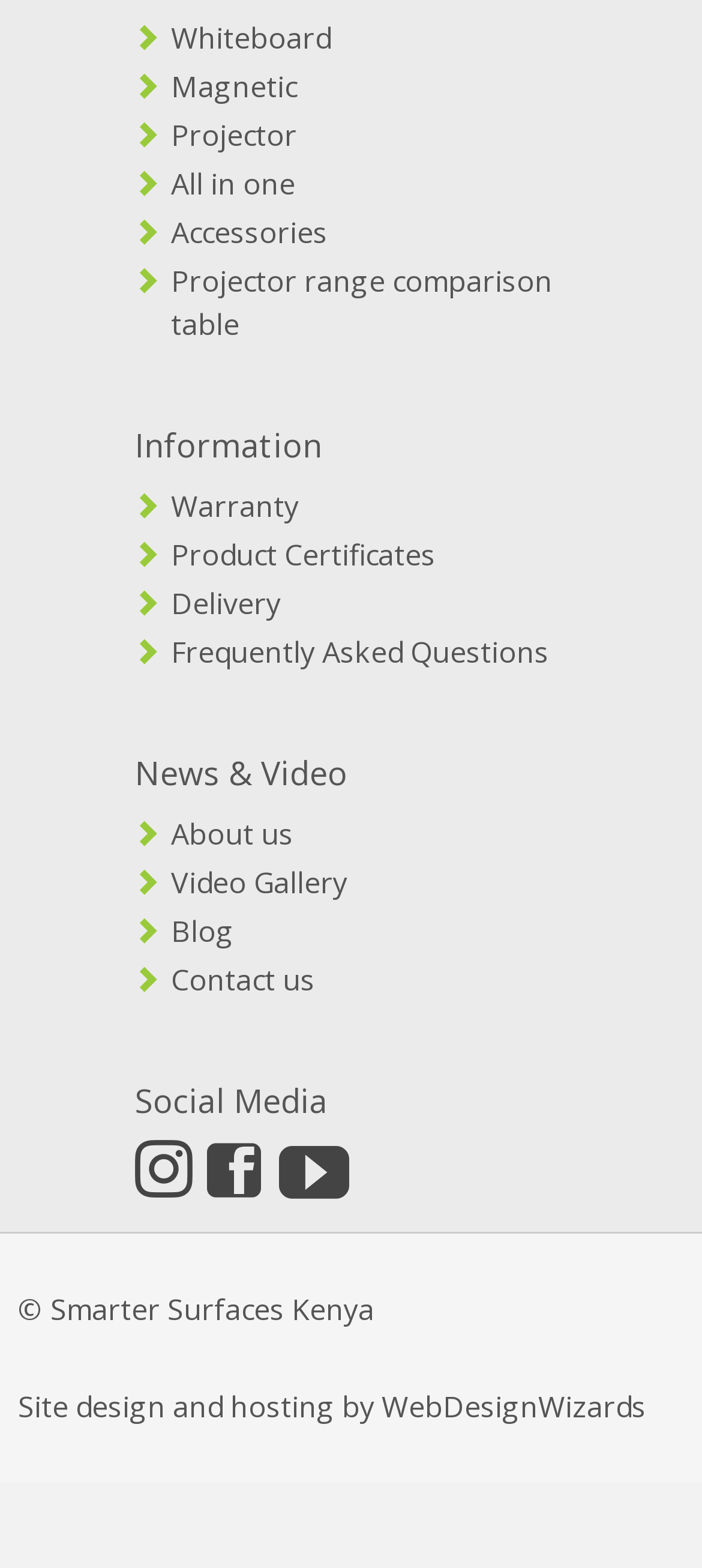What is the purpose of the 'Projector range comparison table' link?
Please utilize the information in the image to give a detailed response to the question.

The 'Projector range comparison table' link is likely to provide a table or a page that allows users to compare different projectors offered by the website, helping them make an informed decision.